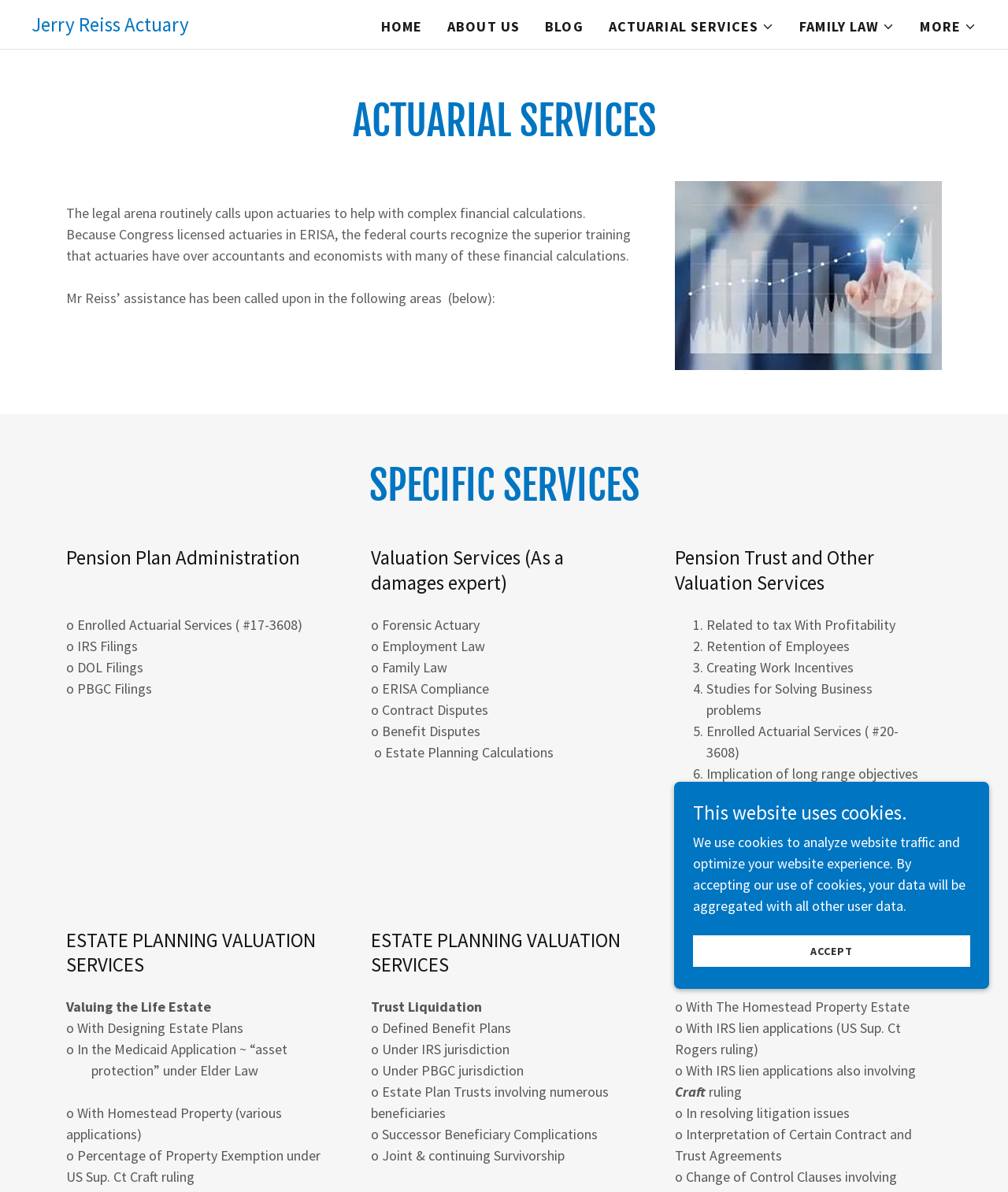Identify the bounding box coordinates of the HTML element based on this description: "ACTUARIAL SERVICES".

[0.604, 0.014, 0.768, 0.03]